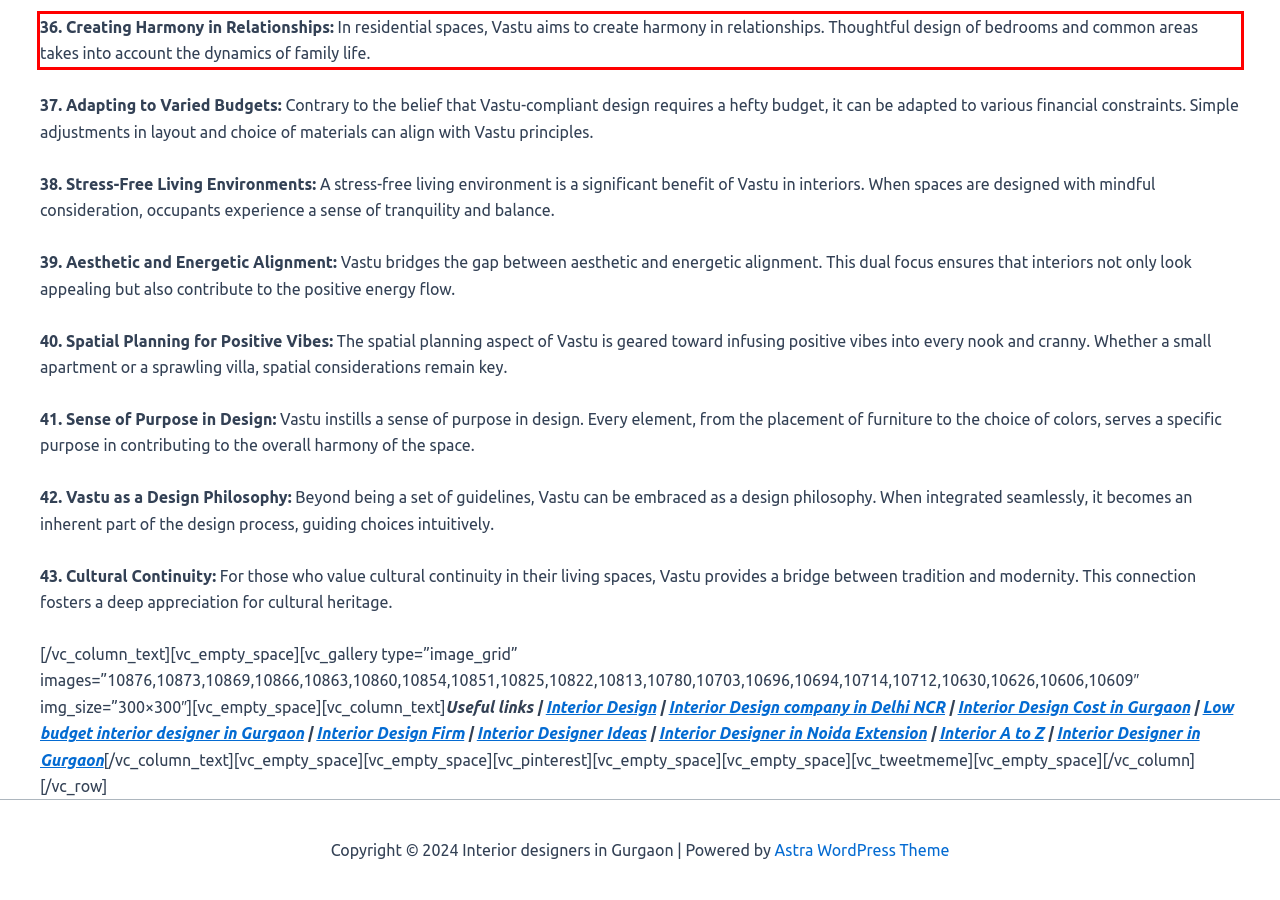Identify the text inside the red bounding box on the provided webpage screenshot by performing OCR.

36. Creating Harmony in Relationships: In residential spaces, Vastu aims to create harmony in relationships. Thoughtful design of bedrooms and common areas takes into account the dynamics of family life.